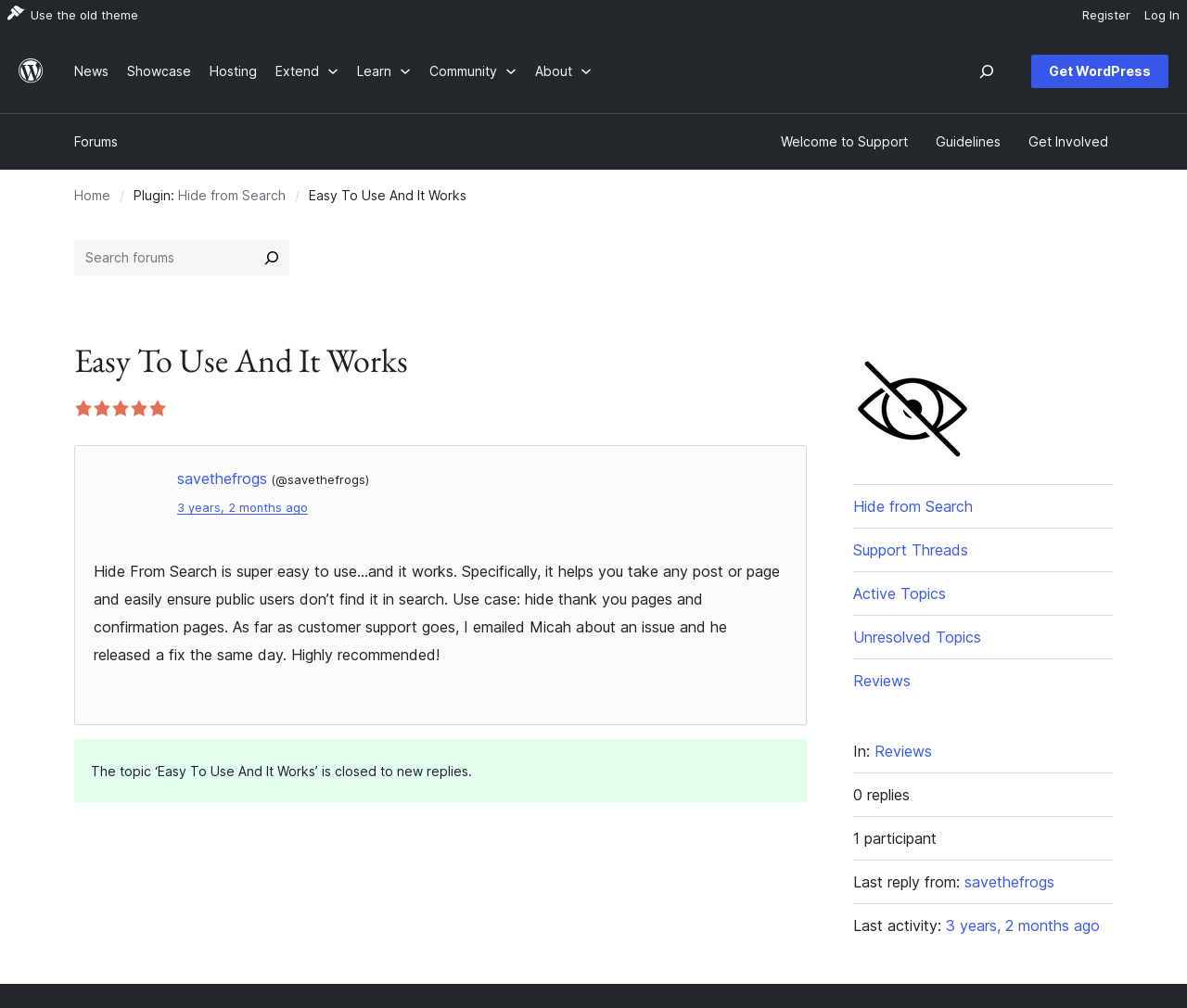Give a detailed explanation of the elements present on the webpage.

This webpage is a review page for a WordPress plugin called "Hide from Search" on WordPress.org. At the top, there is a menu bar with several menu items, including "Log In", "Register", and "Use the old theme". Below the menu bar, there is a figure with a link to "WordPress.org" and an image of the WordPress.org logo.

To the right of the figure, there are several links, including "News", "Showcase", "Hosting", and more. Below these links, there is a search bar with a search box and a search button. 

The main content of the page is a review of the "Hide from Search" plugin. The review has a 5-star rating and is written by a user named "savethefrogs". The review text describes the plugin as "super easy to use" and praises the customer support. 

Below the review, there is a notice that the topic is closed to new replies. There are also several links to related topics, including "Hide from Search", "Support Threads", "Active Topics", and more. The page also displays information about the topic, including the number of replies, participants, and the last reply and activity dates.